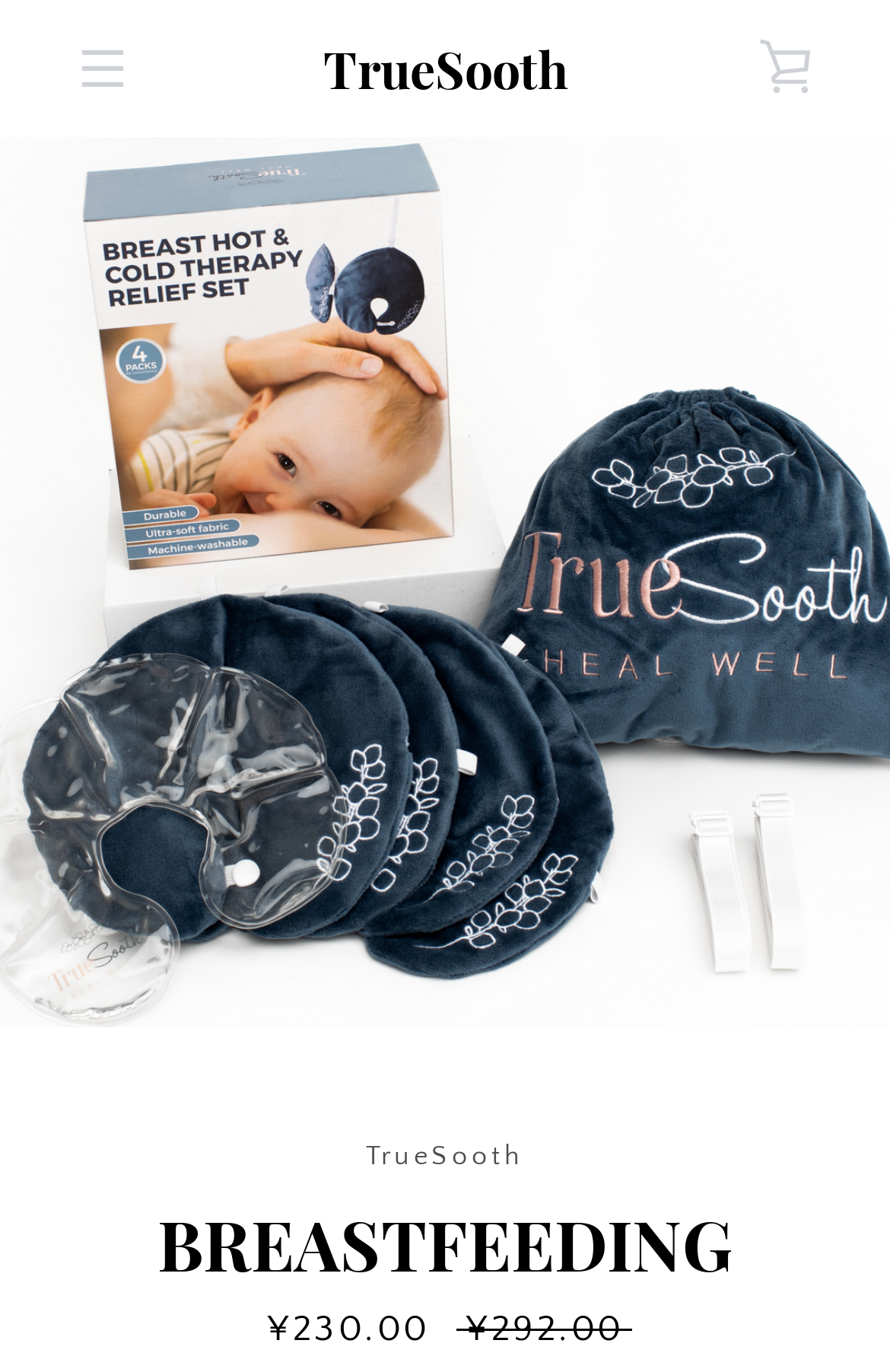Highlight the bounding box coordinates of the region I should click on to meet the following instruction: "Visit the 'TrueSooth' homepage".

[0.363, 0.028, 0.637, 0.072]